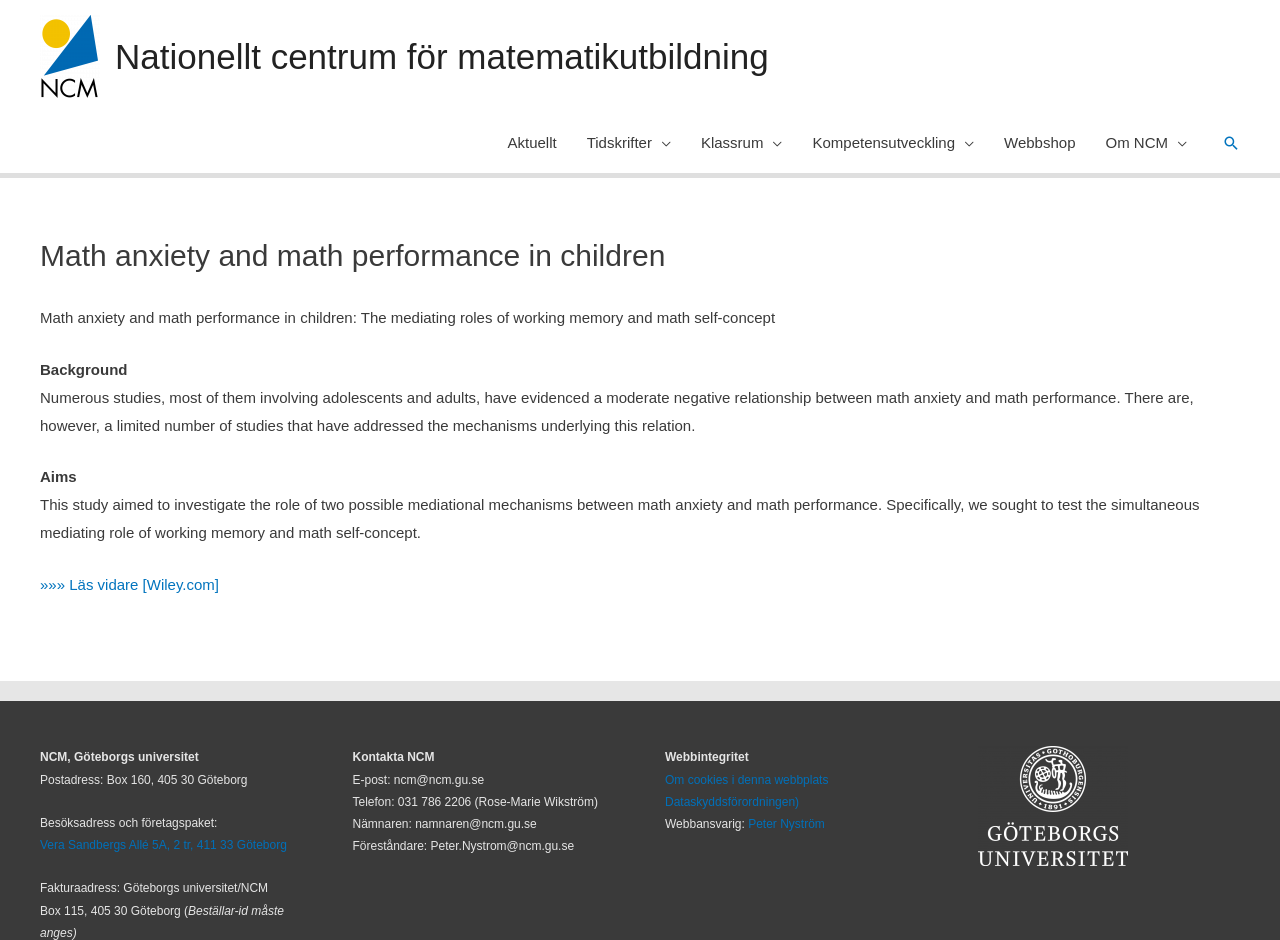What is the topic of the article?
Examine the webpage screenshot and provide an in-depth answer to the question.

The topic of the article can be found in the main content section of the webpage, where the heading 'Math anxiety and math performance in children' is written.